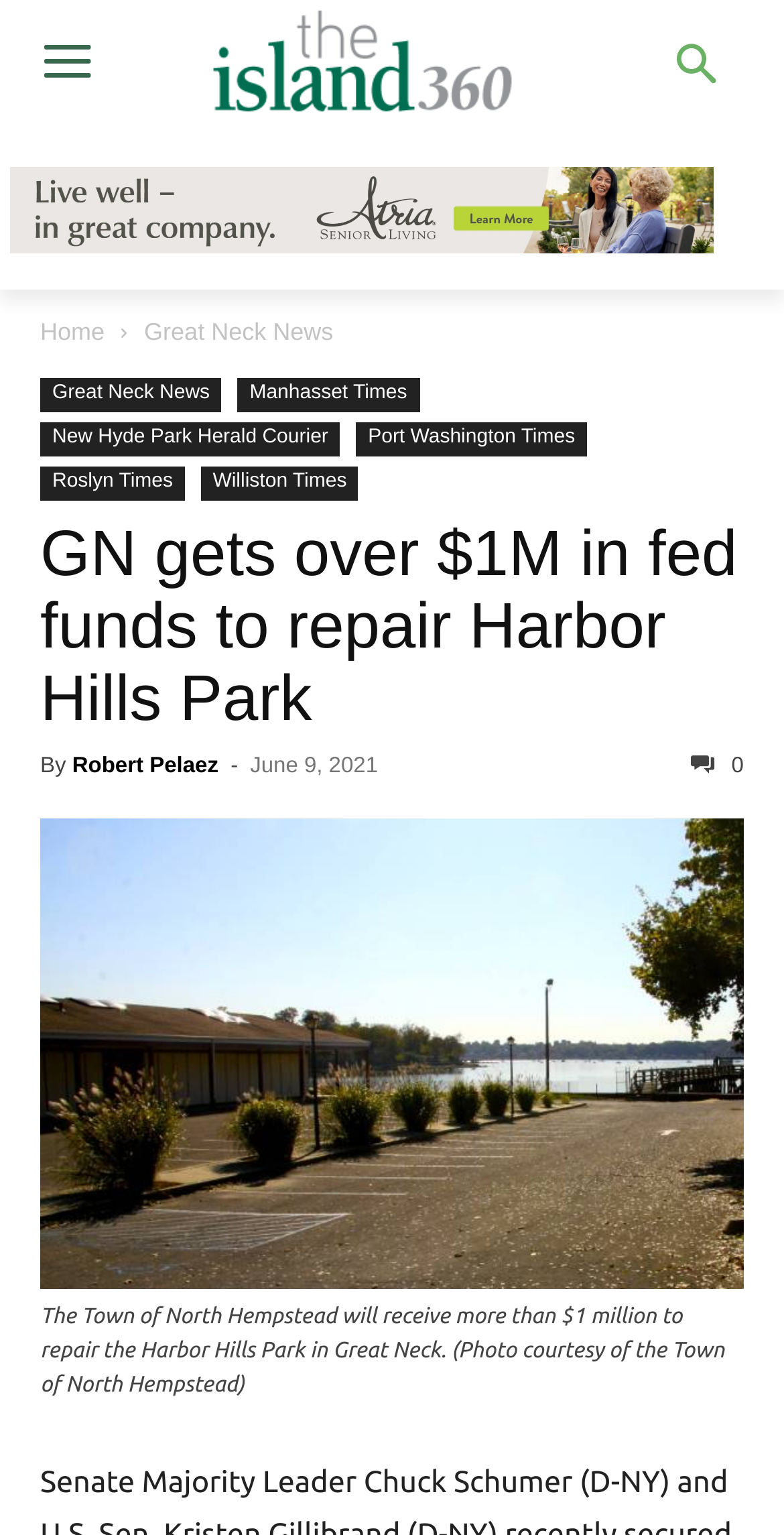Who is the author of the article?
Could you answer the question in a detailed manner, providing as much information as possible?

I found the answer by looking at the text below the heading, which says 'By Robert Pelaez'. This indicates that Robert Pelaez is the author of the article.